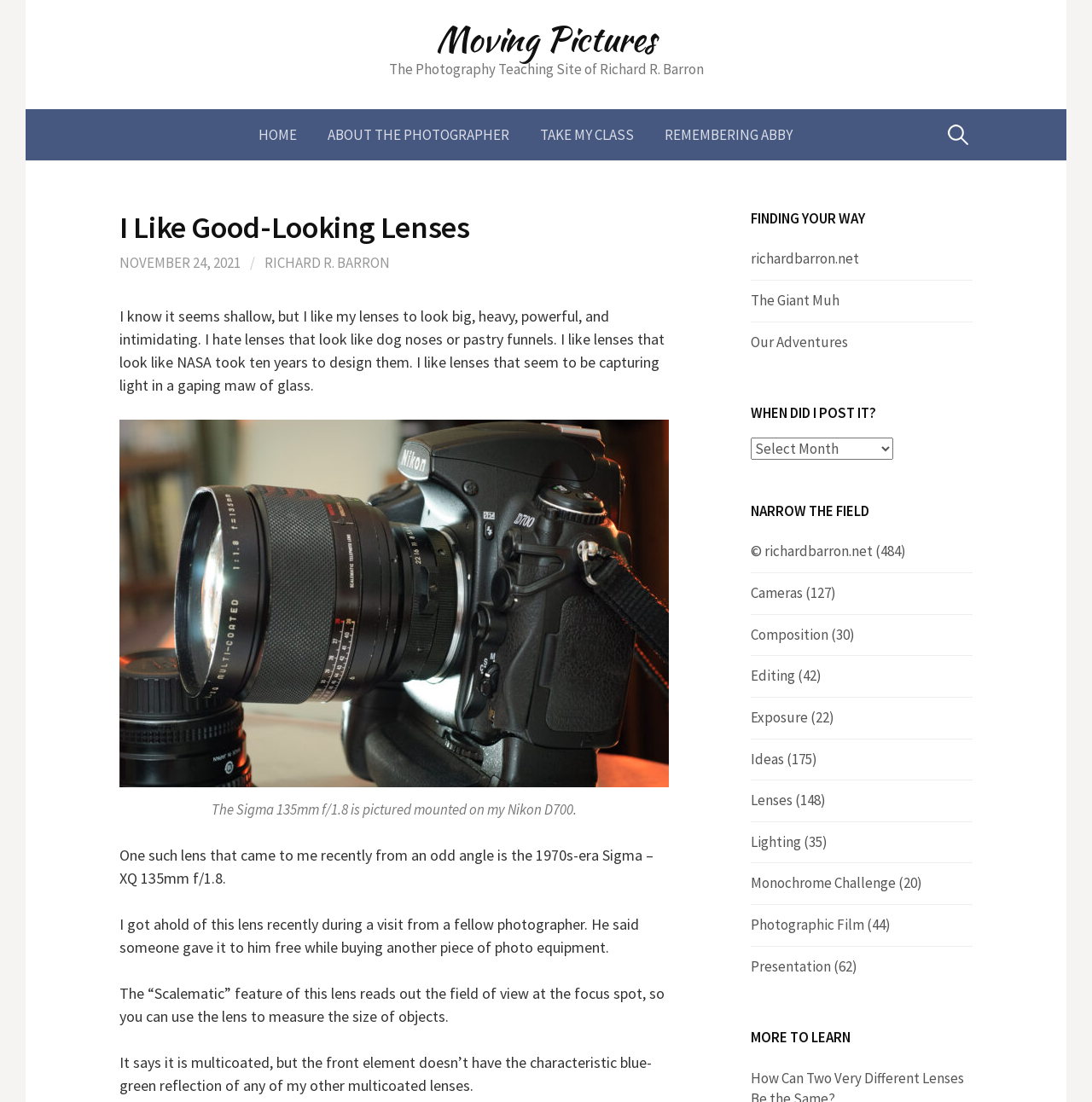Indicate the bounding box coordinates of the element that must be clicked to execute the instruction: "Read about the photographer". The coordinates should be given as four float numbers between 0 and 1, i.e., [left, top, right, bottom].

[0.286, 0.099, 0.48, 0.145]